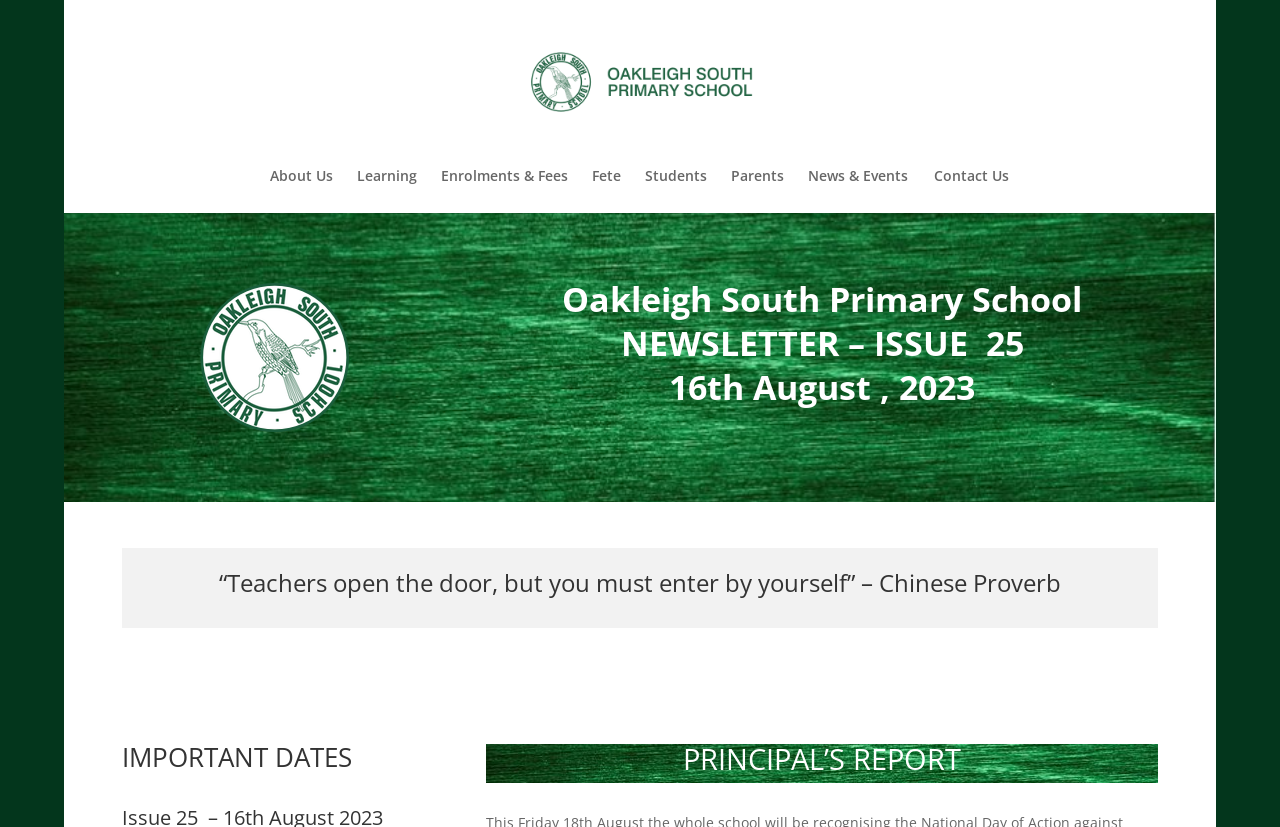Identify the bounding box coordinates of the area that should be clicked in order to complete the given instruction: "check IMPORTANT DATES". The bounding box coordinates should be four float numbers between 0 and 1, i.e., [left, top, right, bottom].

[0.095, 0.899, 0.335, 0.943]